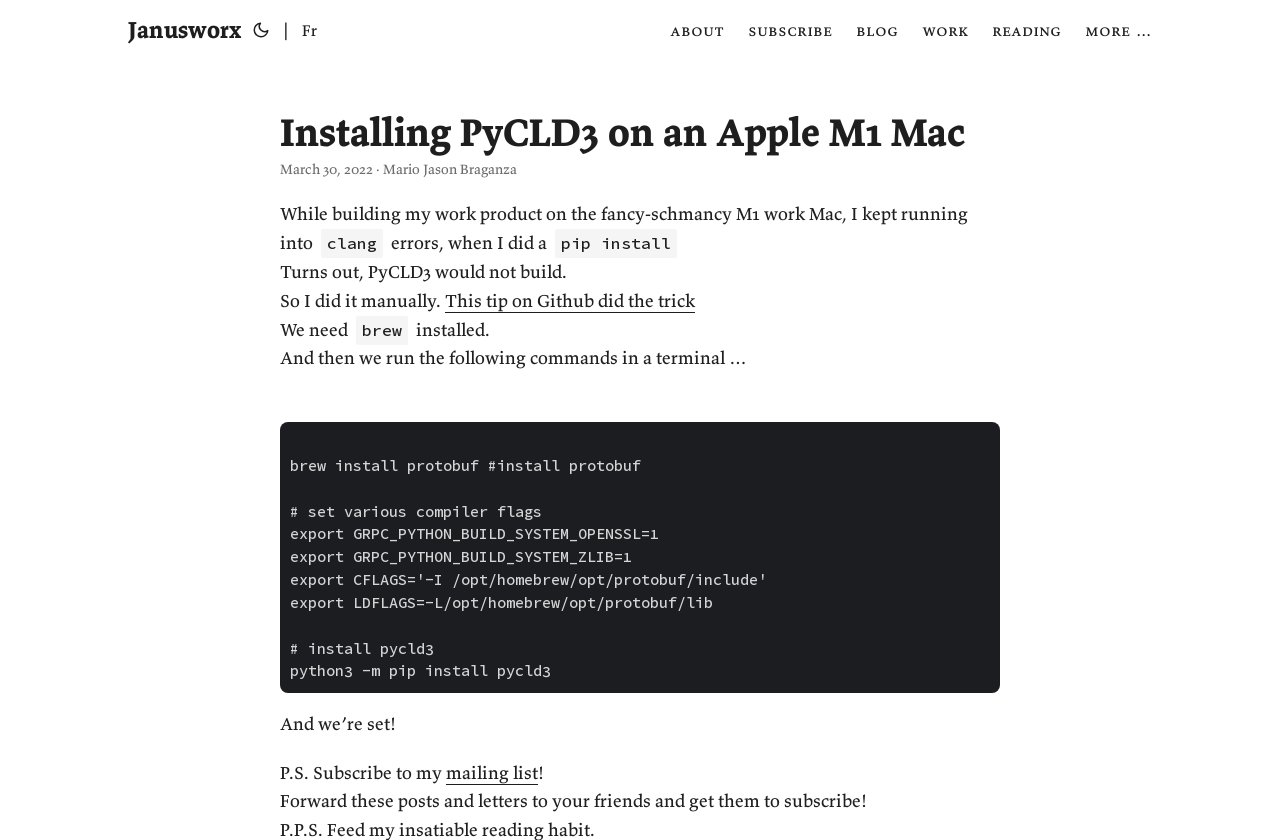Please identify the coordinates of the bounding box for the clickable region that will accomplish this instruction: "Click the 'Janusworx' link".

[0.1, 0.0, 0.188, 0.071]